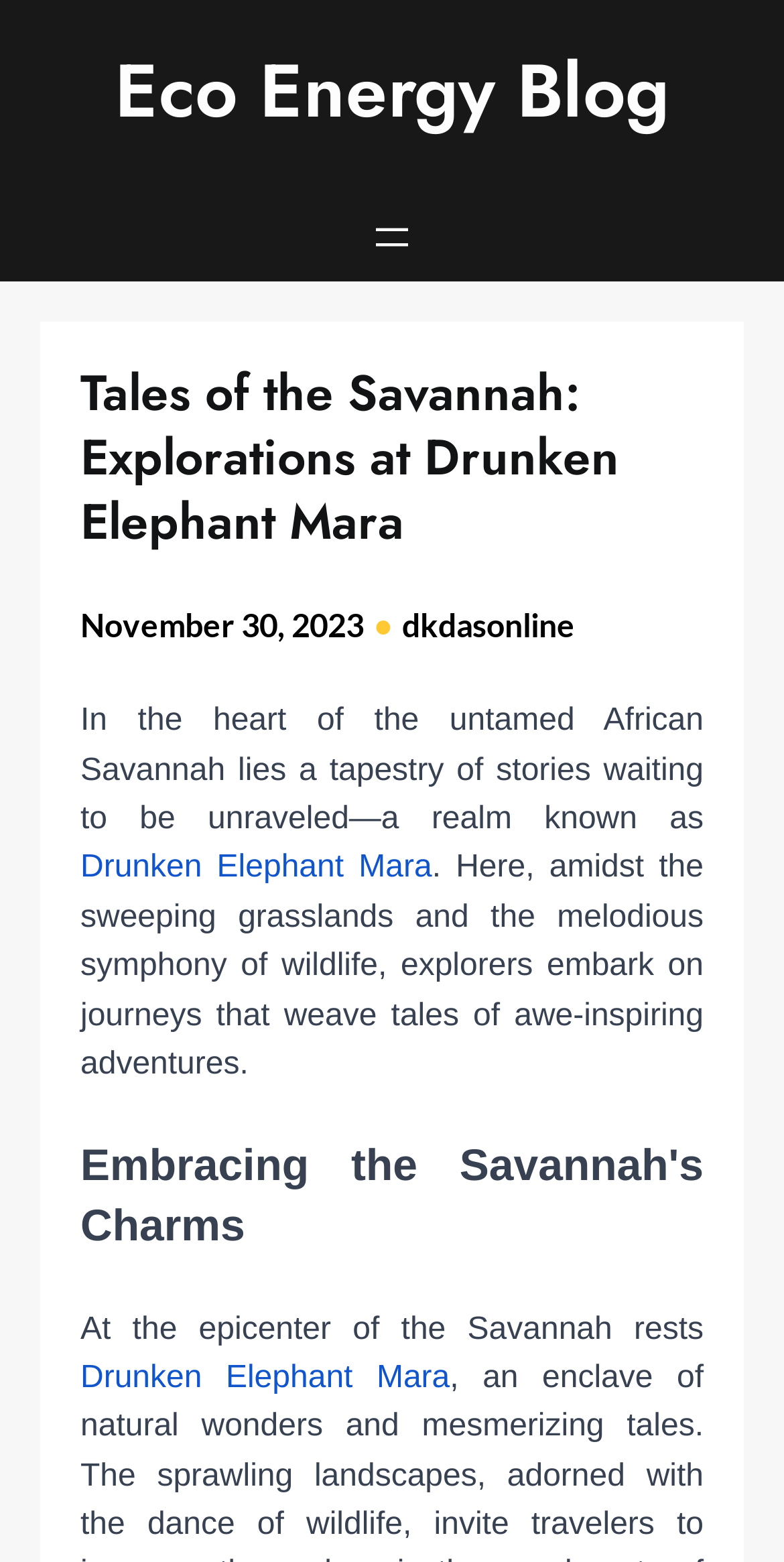Please extract and provide the main headline of the webpage.

Tales of the Savannah: Explorations at Drunken Elephant Mara